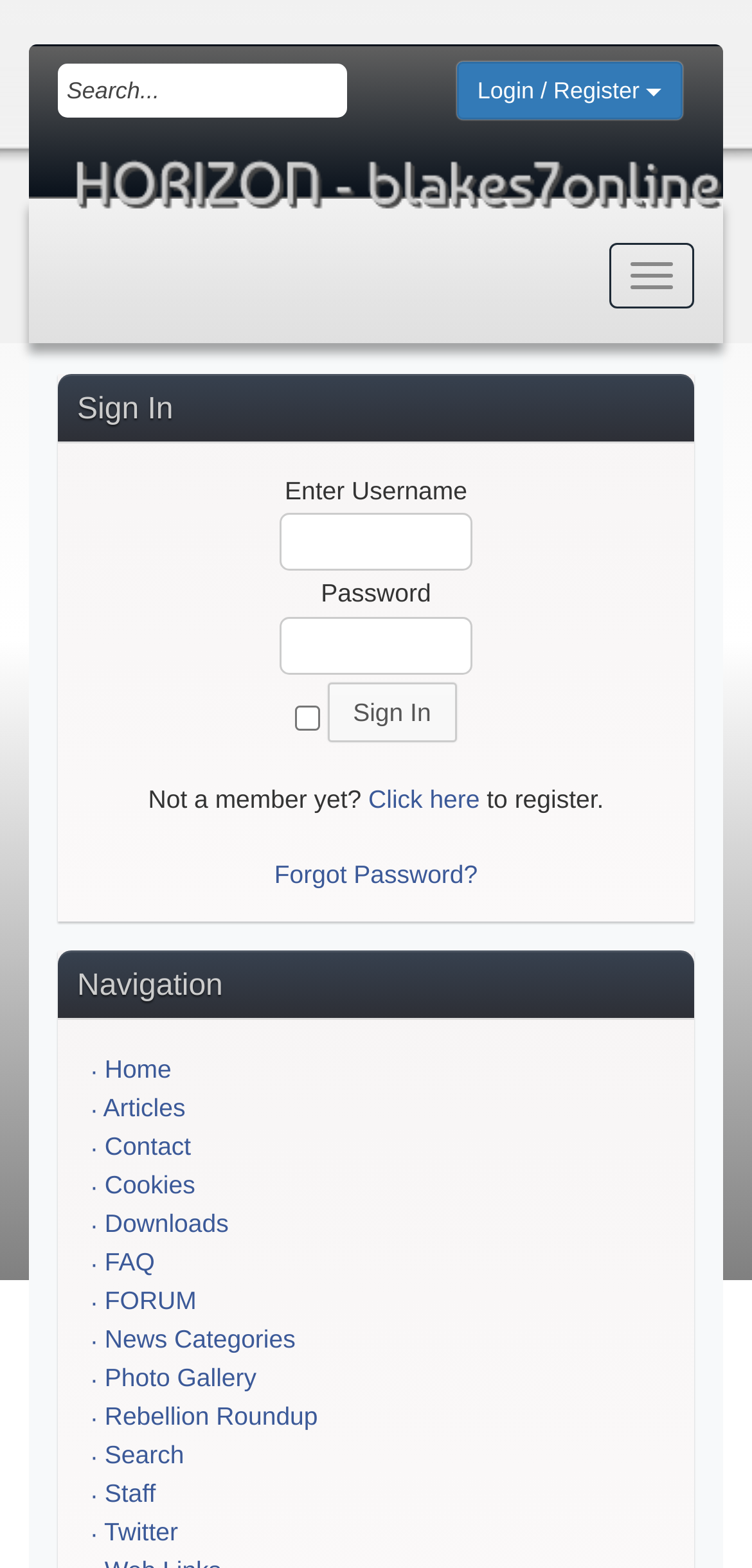Can you show the bounding box coordinates of the region to click on to complete the task described in the instruction: "Search for something"?

[0.076, 0.041, 0.461, 0.075]